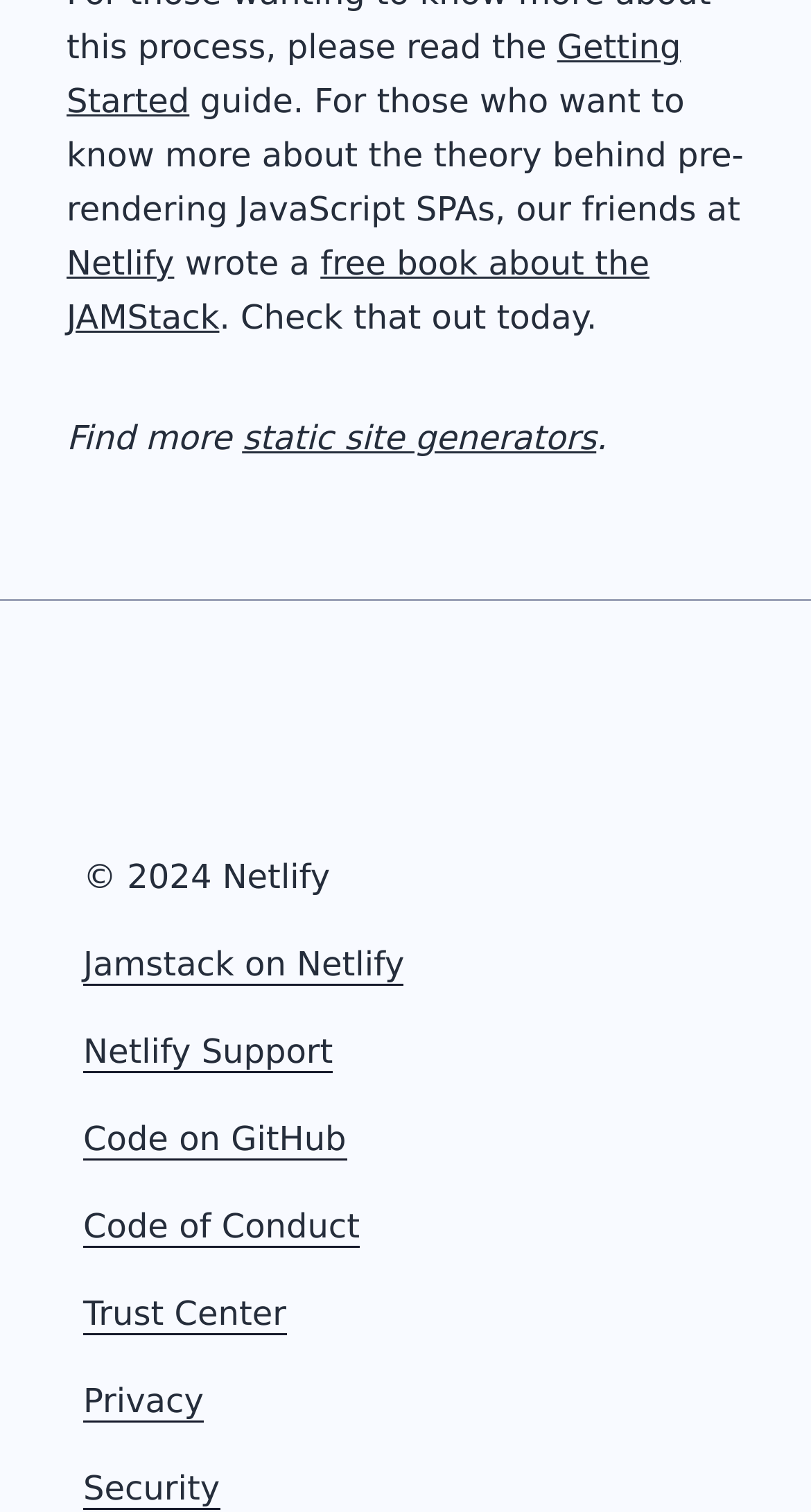Calculate the bounding box coordinates for the UI element based on the following description: "Code on GitHub". Ensure the coordinates are four float numbers between 0 and 1, i.e., [left, top, right, bottom].

[0.103, 0.74, 0.427, 0.768]